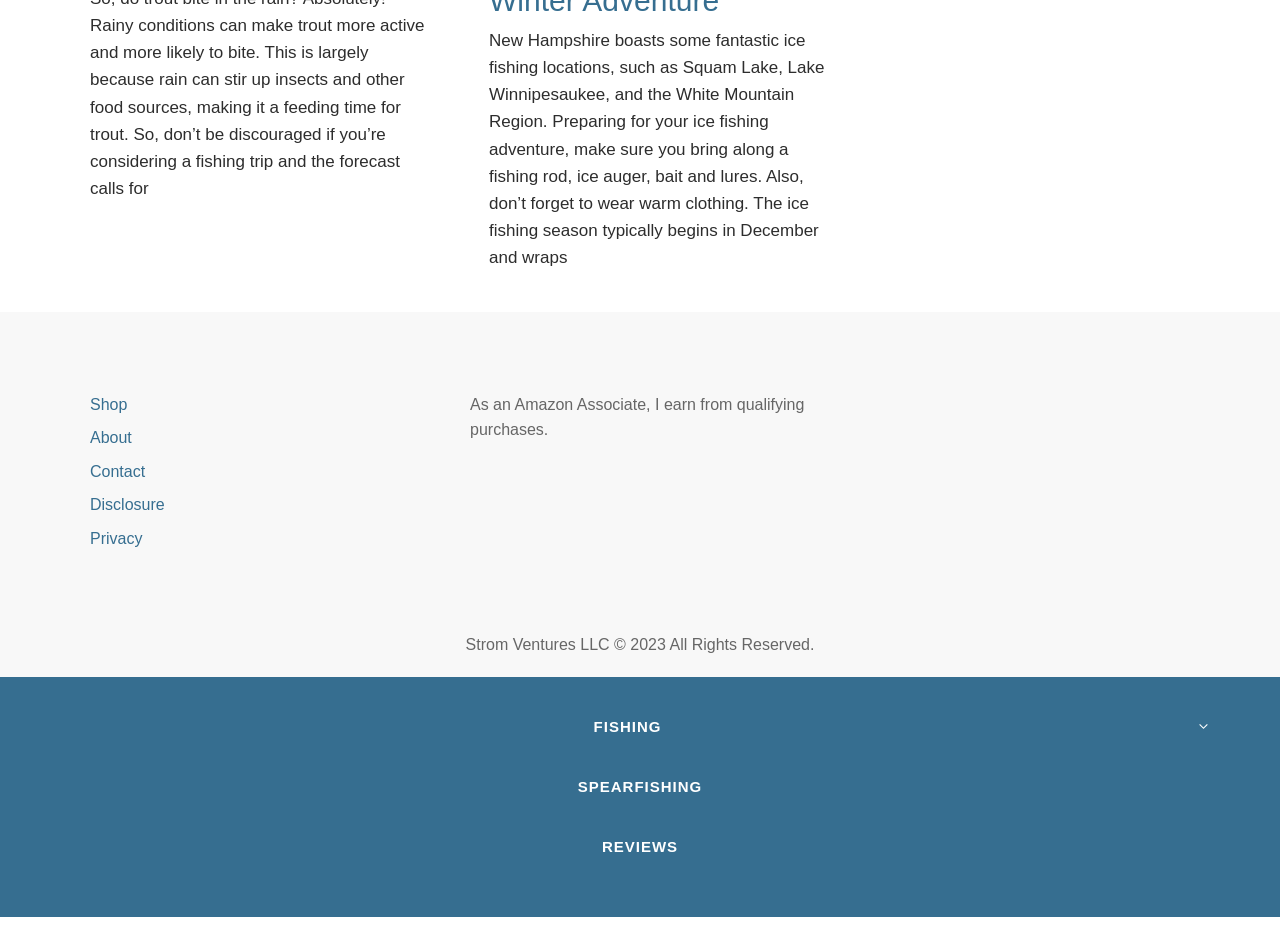Examine the screenshot and answer the question in as much detail as possible: What is the affiliate program mentioned on the webpage?

The StaticText element with the text 'As an Amazon Associate, I earn from qualifying purchases.' indicates that the website is affiliated with the Amazon Associate program.